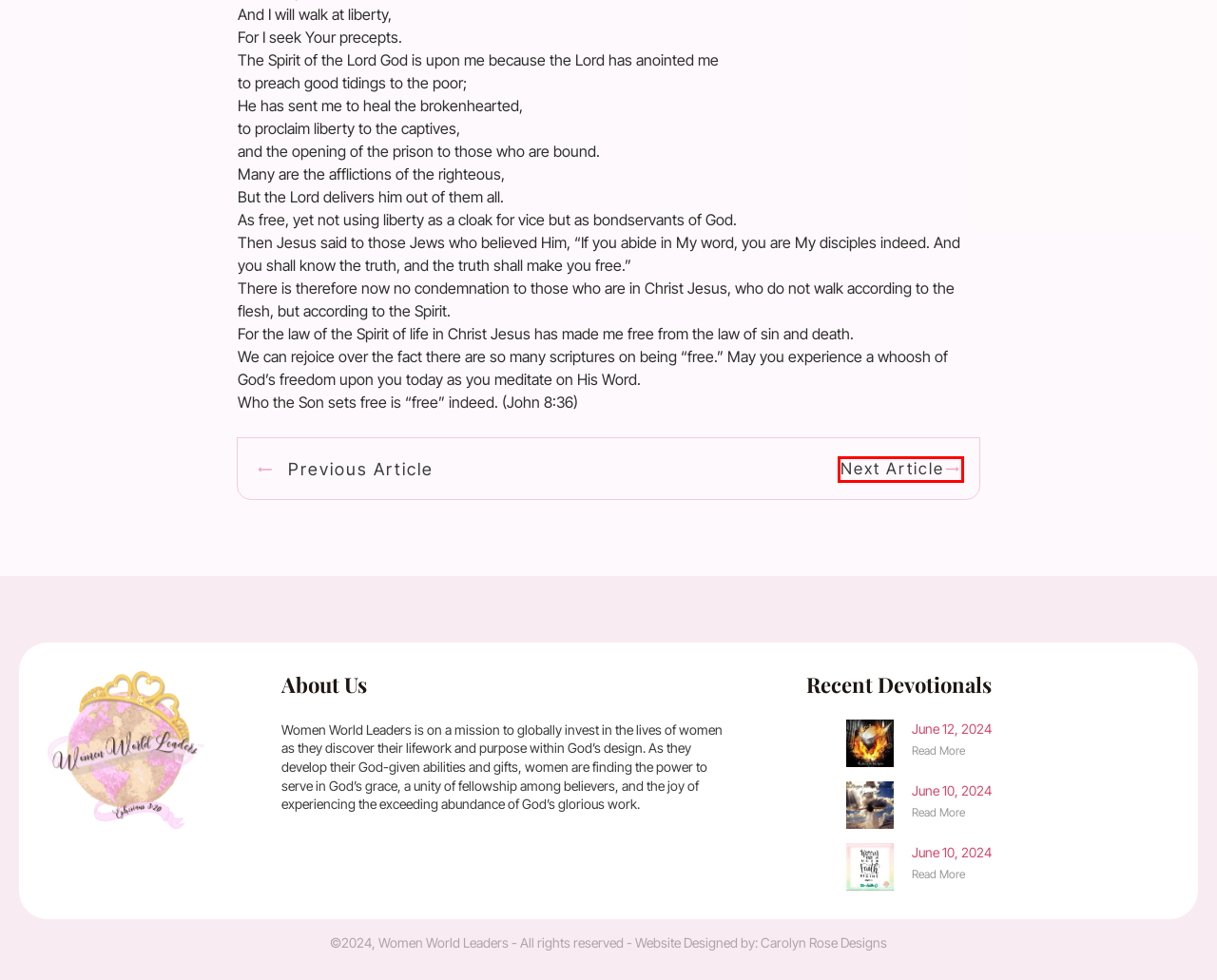Given a screenshot of a webpage with a red bounding box, please pick the webpage description that best fits the new webpage after clicking the element inside the bounding box. Here are the candidates:
A. Blog – Women World Leaders
B. Crowning Lori – Women World Leaders
C. June 10, 2024 – Women World Leaders
D. 20 de julio del 2021 – Women World Leaders
E. June 12, 2024 – Women World Leaders
F. July 21, 2021 – Women World Leaders
G. Shop – Women World Leaders
H. Carolyn Rose Designs – Creative Graphic Solutions  For Your Business

F